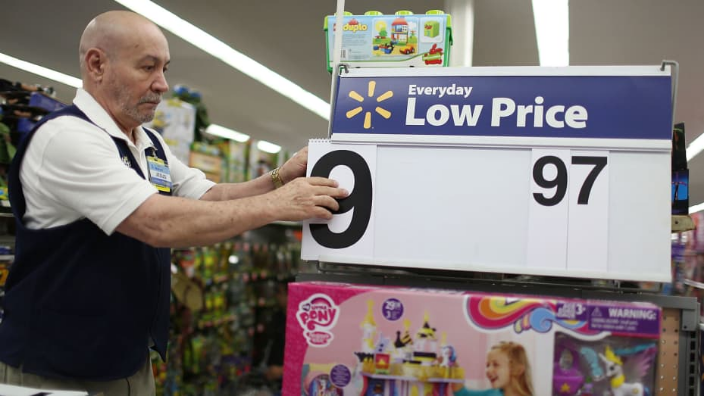Offer an in-depth description of the image.

In this image, a Walmart employee is adjusting a price sign that reads "Everyday Low Price." The employee, a middle-aged man with grey hair, is focused on placing the number "9" on the sign while standing in front of a colorful display filled with toys. The price being updated is "$9.97," highlighting Walmart's commitment to everyday affordability. The brightly lit store environment and the assortment of products in the background reflect a busy retail setting, showcasing a typical day in the life of a retail worker dedicated to providing accurate pricing for customers.